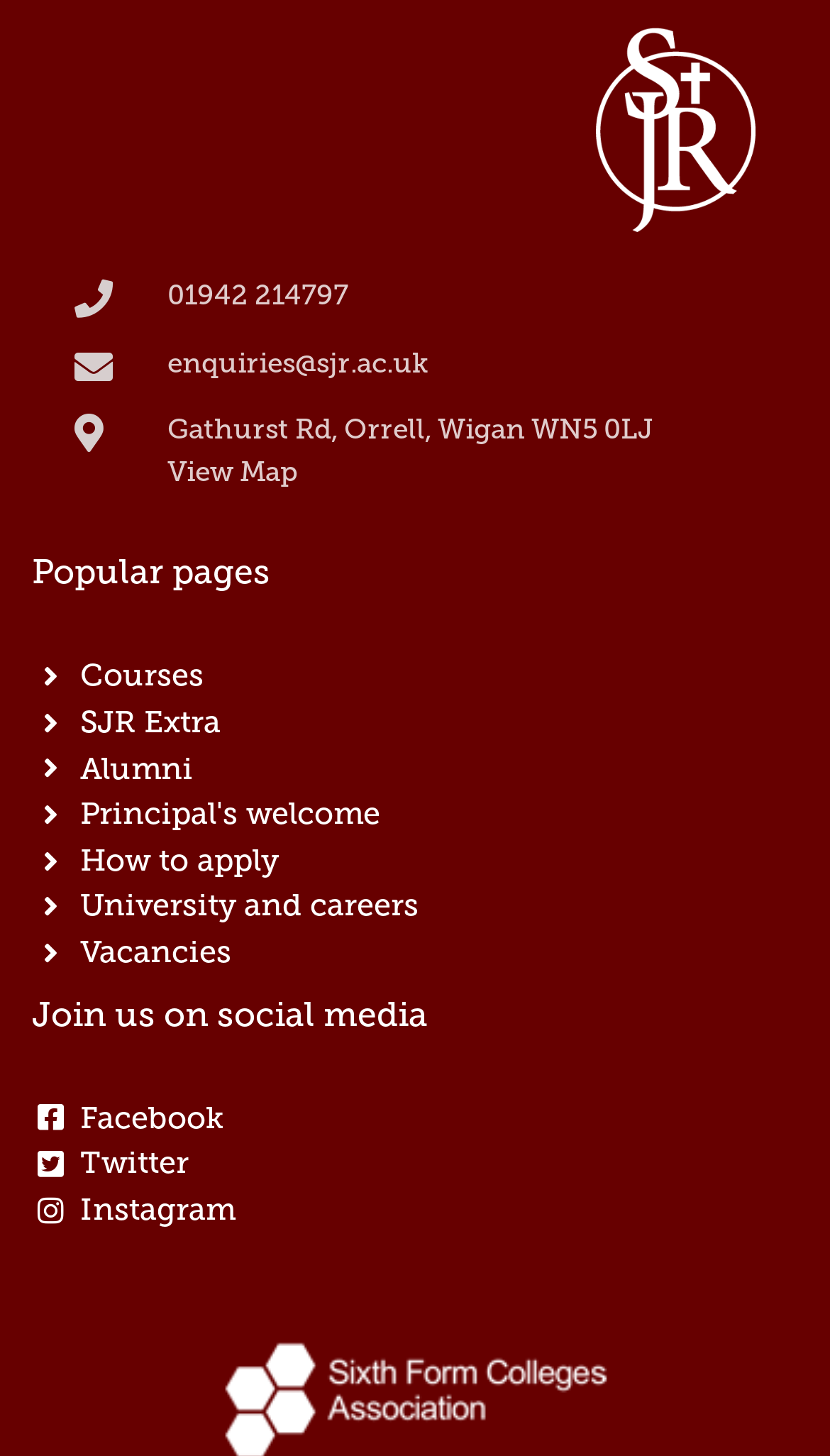Locate the bounding box coordinates of the clickable area to execute the instruction: "Follow the school on Facebook". Provide the coordinates as four float numbers between 0 and 1, represented as [left, top, right, bottom].

[0.038, 0.752, 0.962, 0.784]